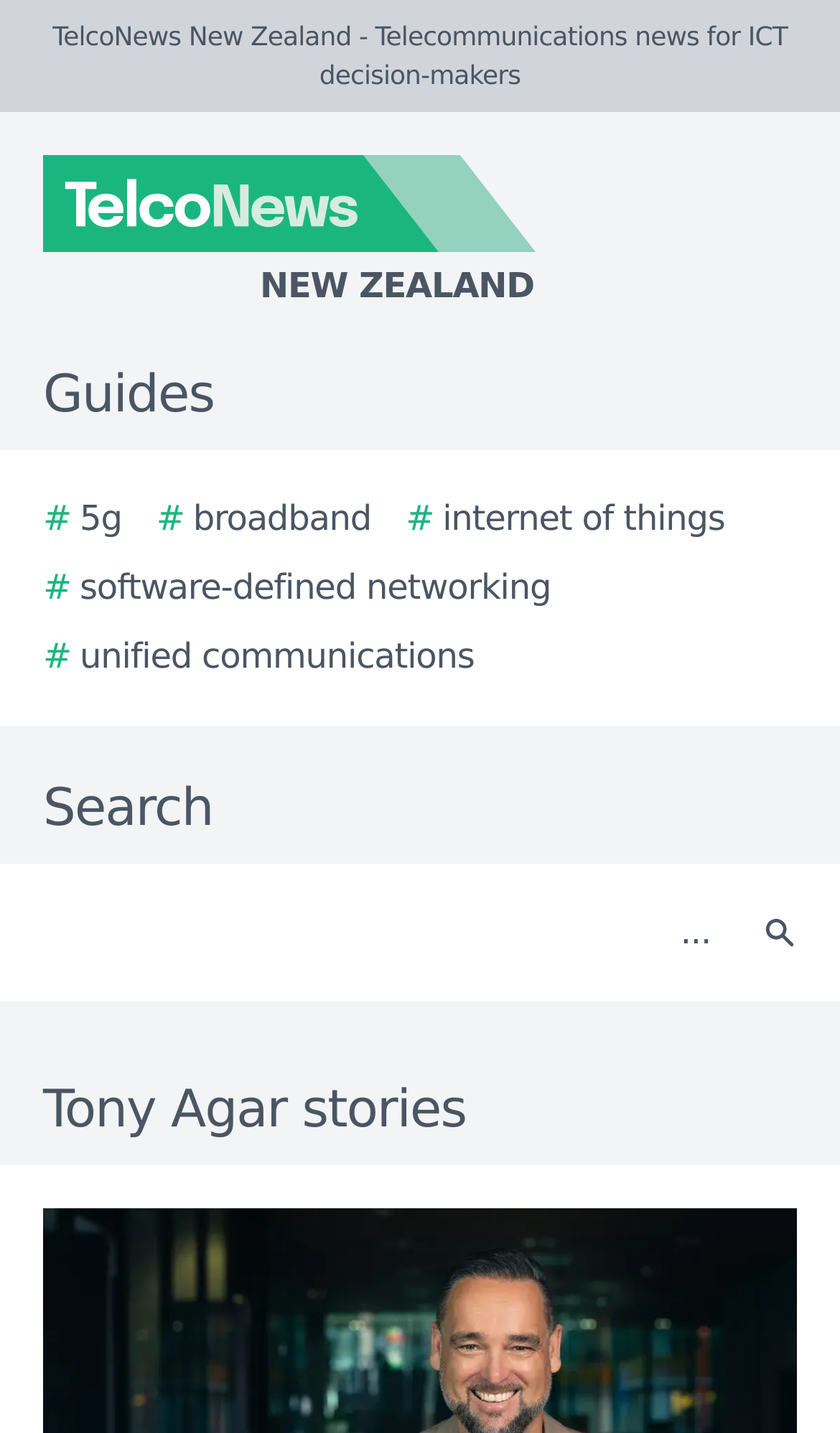What is the name of the news website?
From the image, respond using a single word or phrase.

TelcoNews New Zealand